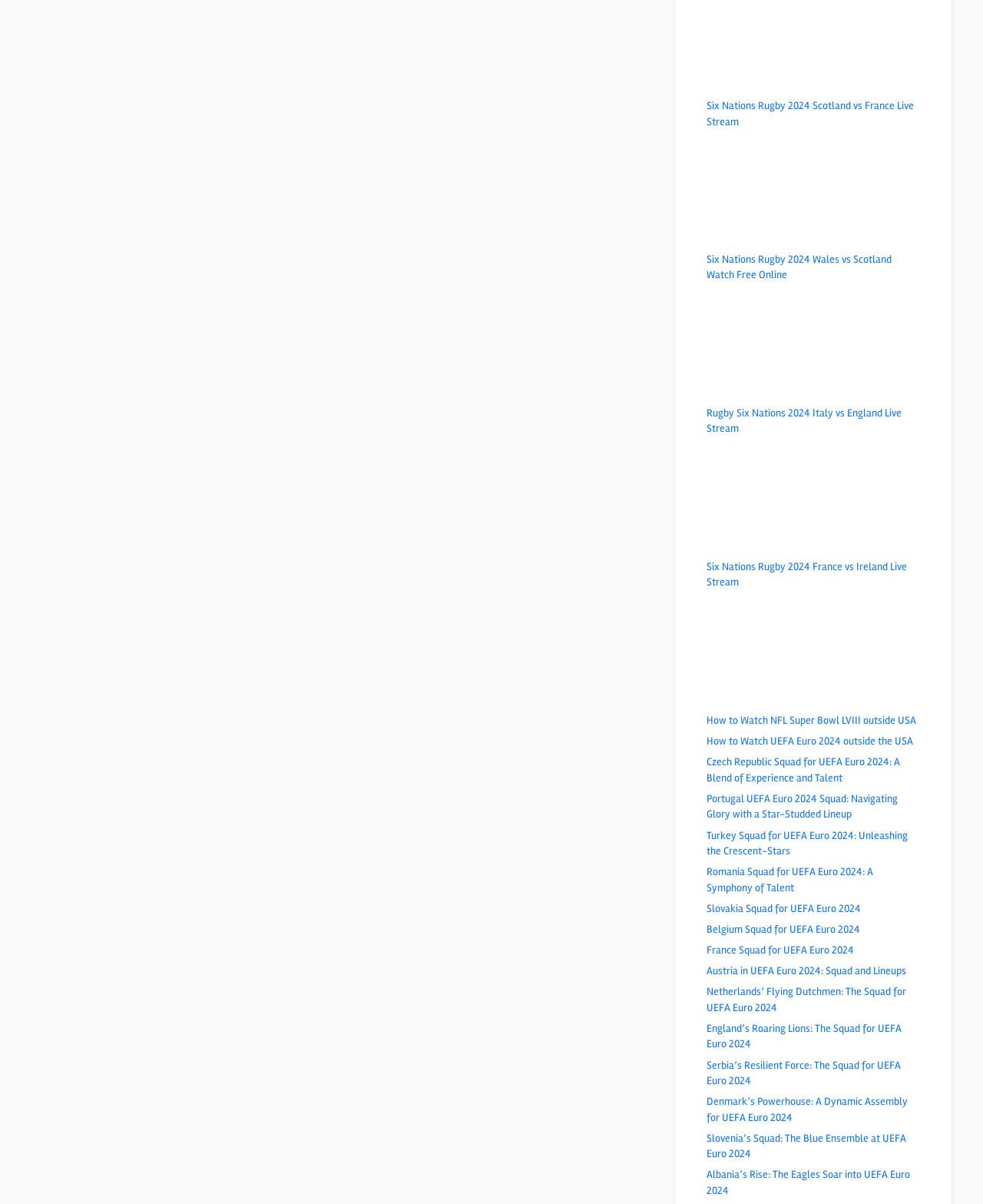Please identify the bounding box coordinates of the region to click in order to complete the given instruction: "Enter a comment". The coordinates should be four float numbers between 0 and 1, i.e., [left, top, right, bottom].

[0.078, 0.306, 0.804, 0.45]